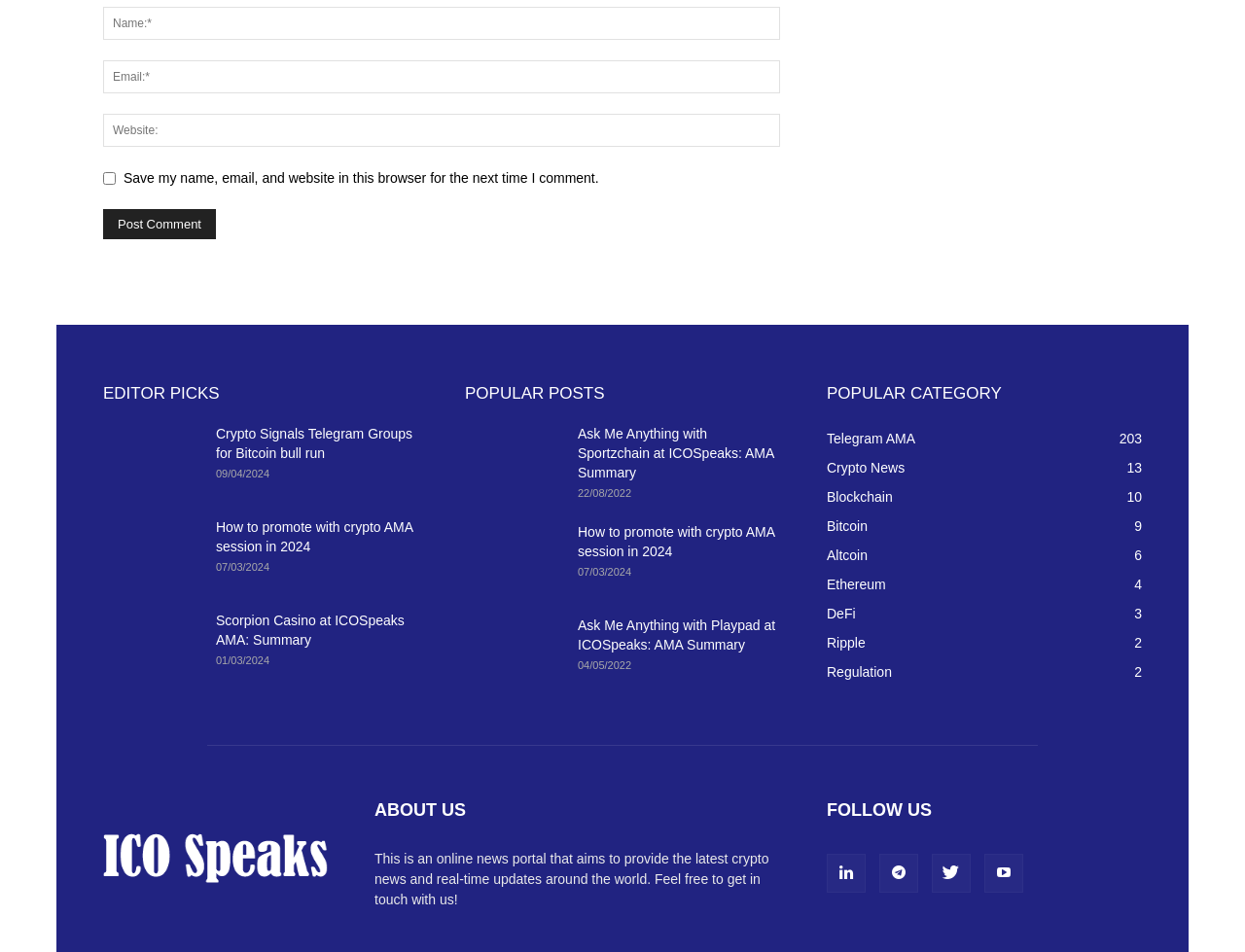Please provide a comprehensive response to the question based on the details in the image: How can users follow the website?

Users can follow the website through various social media platforms, as indicated by the 'FOLLOW US' section at the bottom of the webpage, which includes links to Facebook, Twitter, and other platforms.